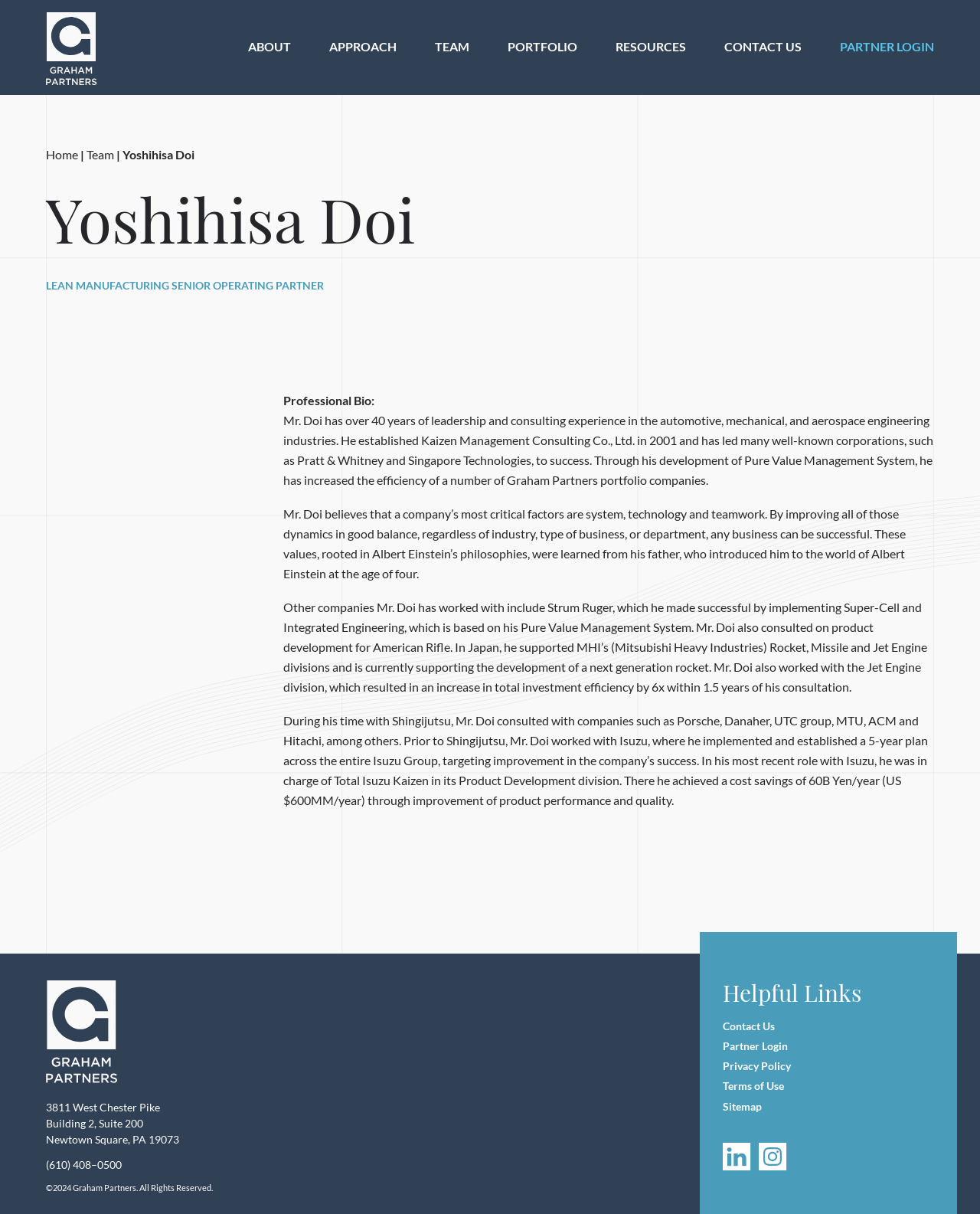Bounding box coordinates are to be given in the format (top-left x, top-left y, bottom-right x, bottom-right y). All values must be floating point numbers between 0 and 1. Provide the bounding box coordinate for the UI element described as: Terms of Use

[0.738, 0.889, 0.8, 0.9]